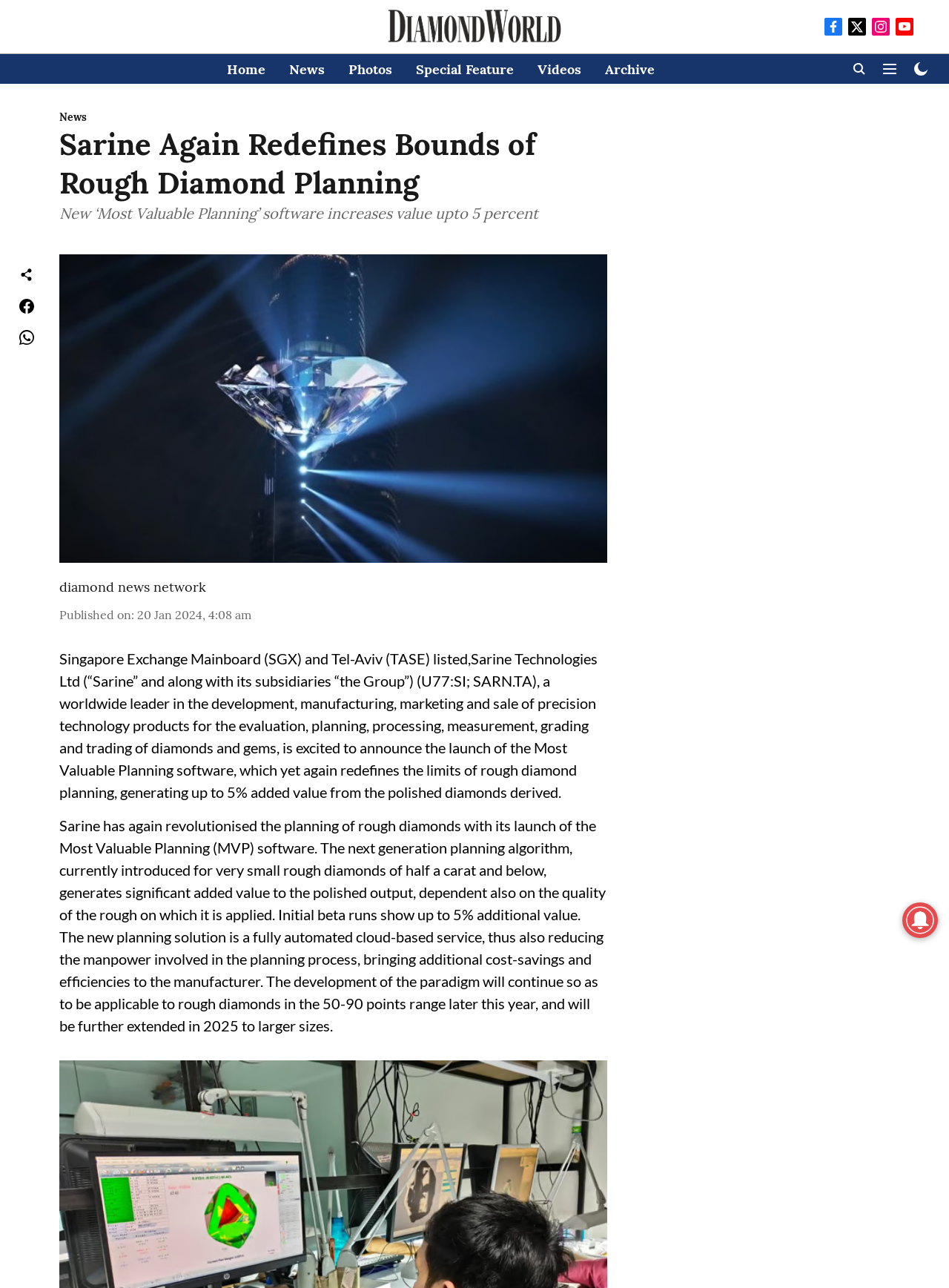What is the expected added value from the polished diamonds?
Refer to the image and respond with a one-word or short-phrase answer.

Up to 5 percent